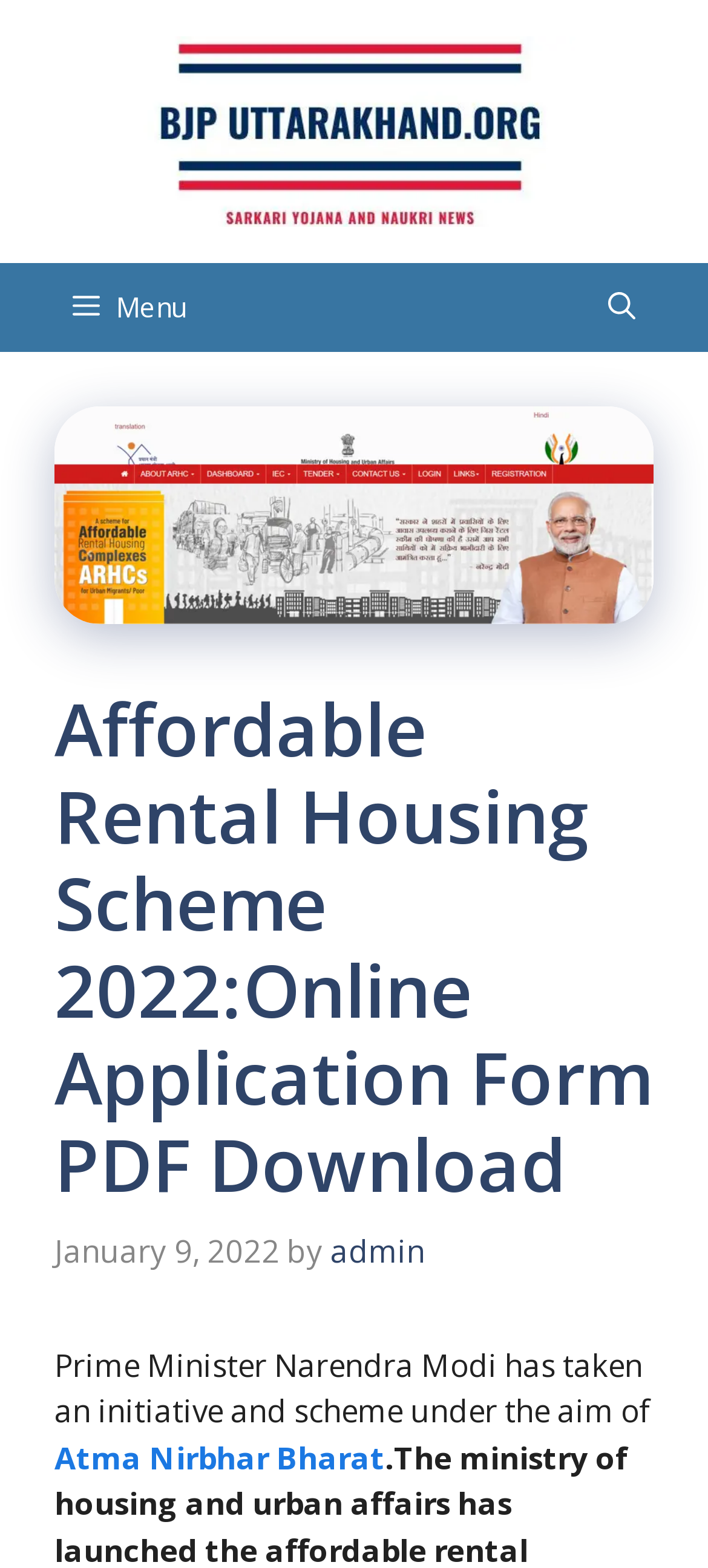Find the bounding box coordinates for the element described here: "aria-label="Open Search Bar"".

[0.795, 0.167, 0.962, 0.224]